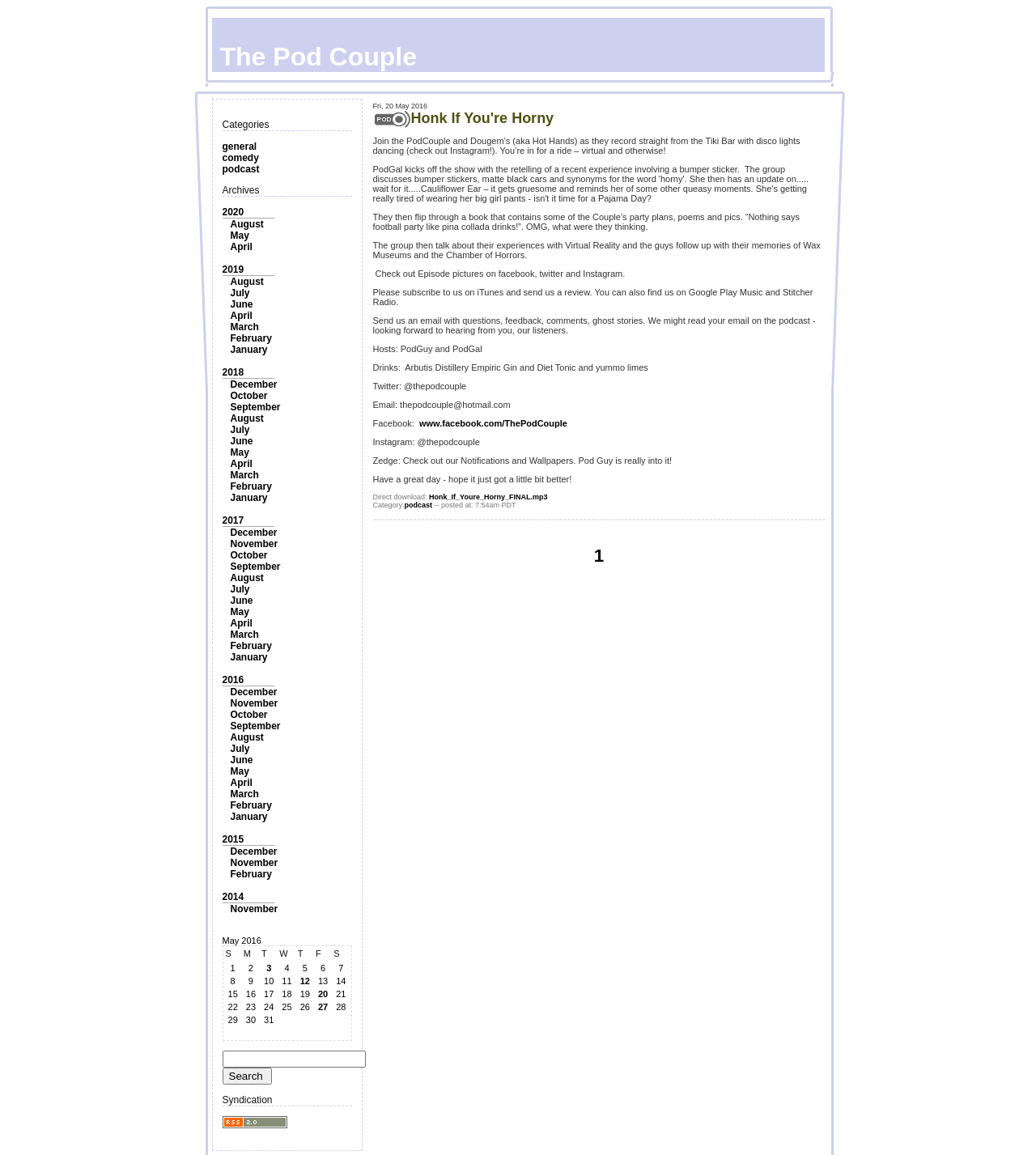Locate the bounding box coordinates of the element that needs to be clicked to carry out the instruction: "View archives from 2020". The coordinates should be given as four float numbers ranging from 0 to 1, i.e., [left, top, right, bottom].

[0.214, 0.179, 0.235, 0.189]